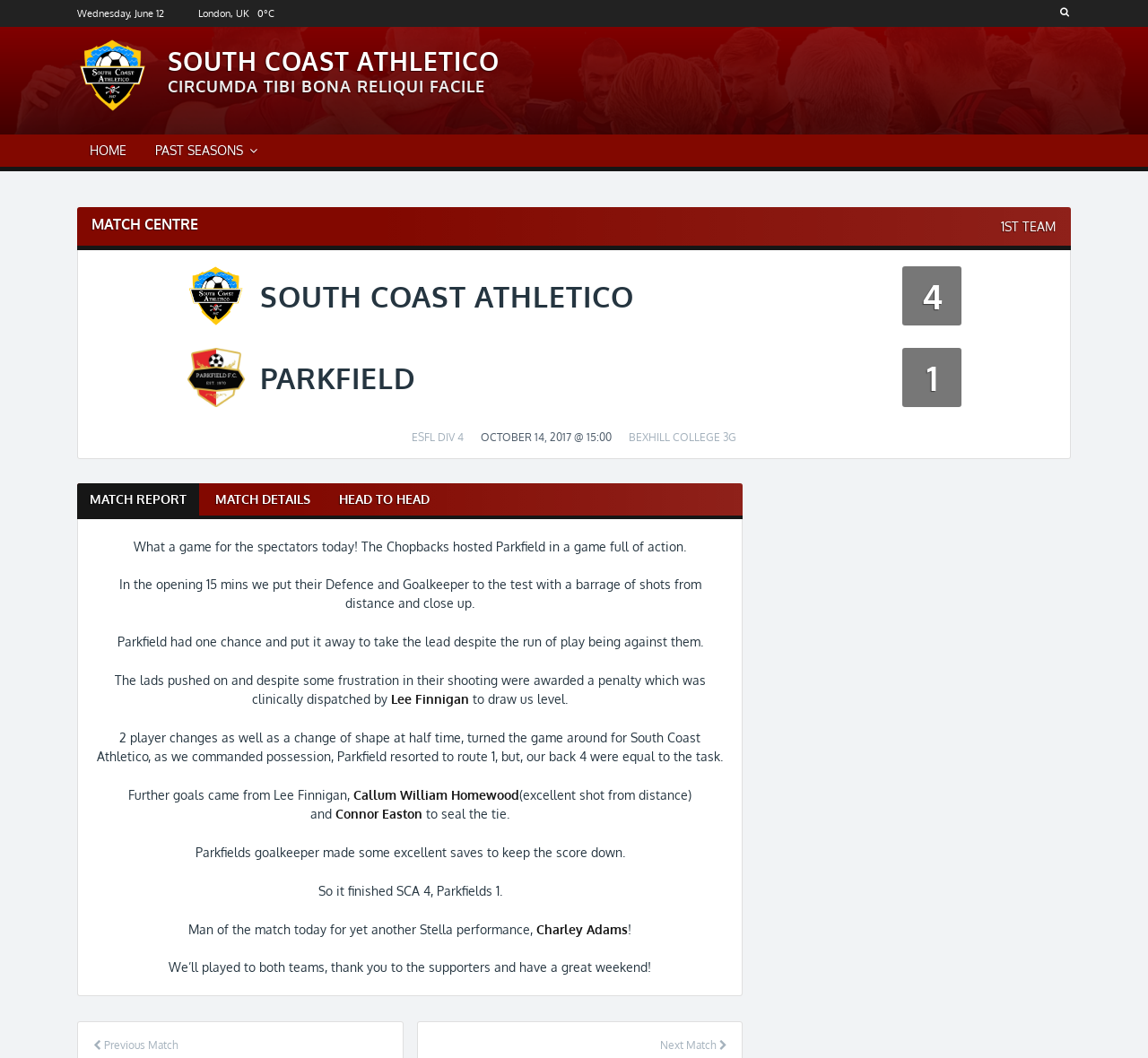Determine the bounding box coordinates for the clickable element to execute this instruction: "Check the 'MATCH DETAILS'". Provide the coordinates as four float numbers between 0 and 1, i.e., [left, top, right, bottom].

[0.177, 0.456, 0.281, 0.487]